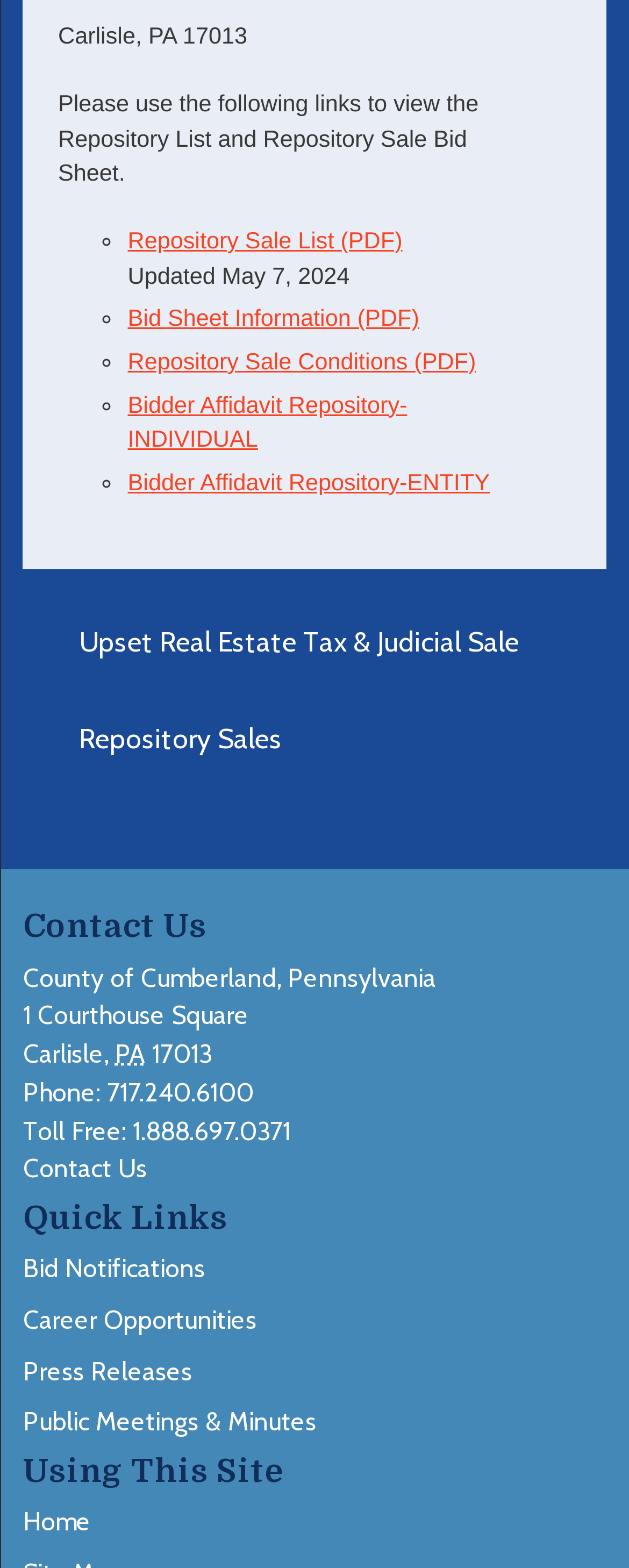Determine the bounding box coordinates of the clickable region to follow the instruction: "Click the 'Cheap Car Insurance in Florida' logo".

None